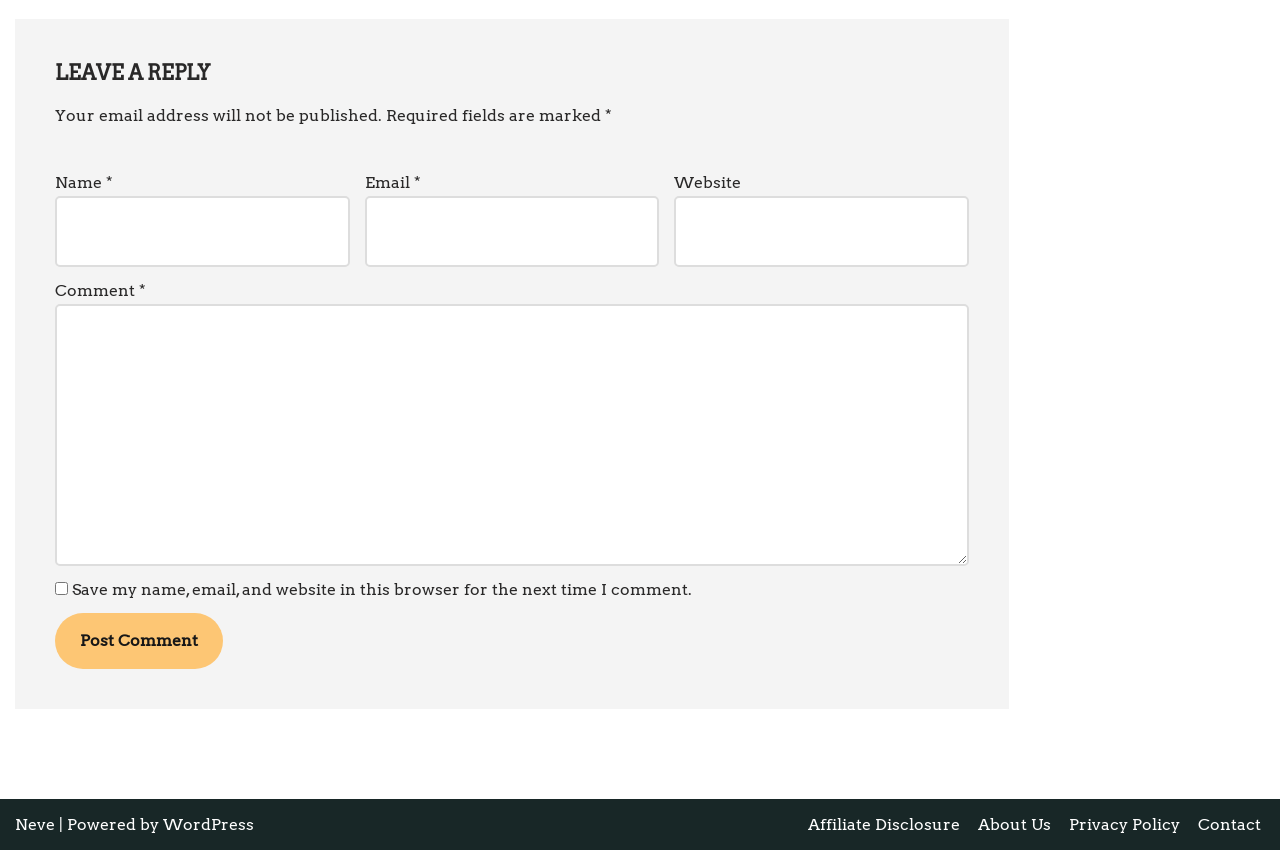Identify the bounding box of the UI component described as: "parent_node: Email * aria-describedby="email-notes" name="email"".

[0.285, 0.231, 0.515, 0.314]